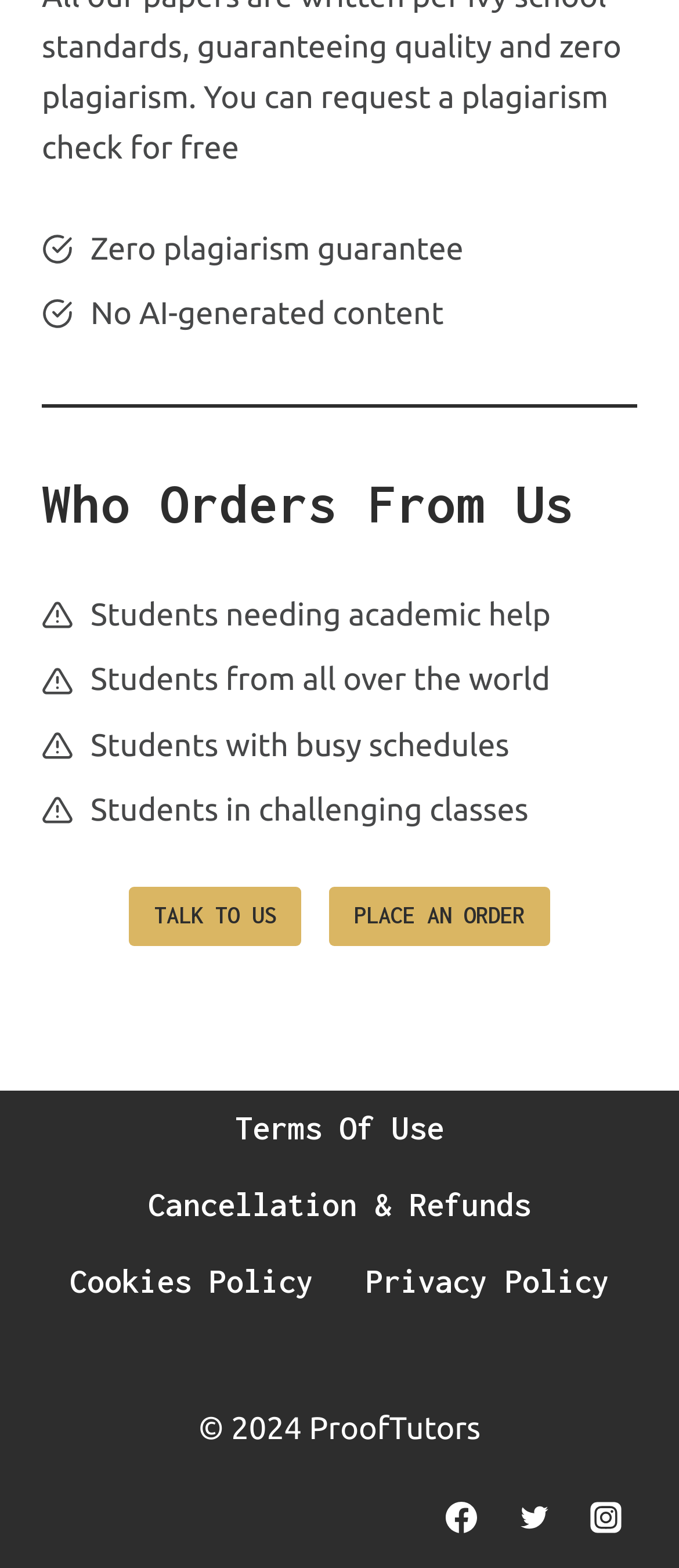Specify the bounding box coordinates of the region I need to click to perform the following instruction: "Click on the 'FAQ' link". The coordinates must be four float numbers in the range of 0 to 1, i.e., [left, top, right, bottom].

None